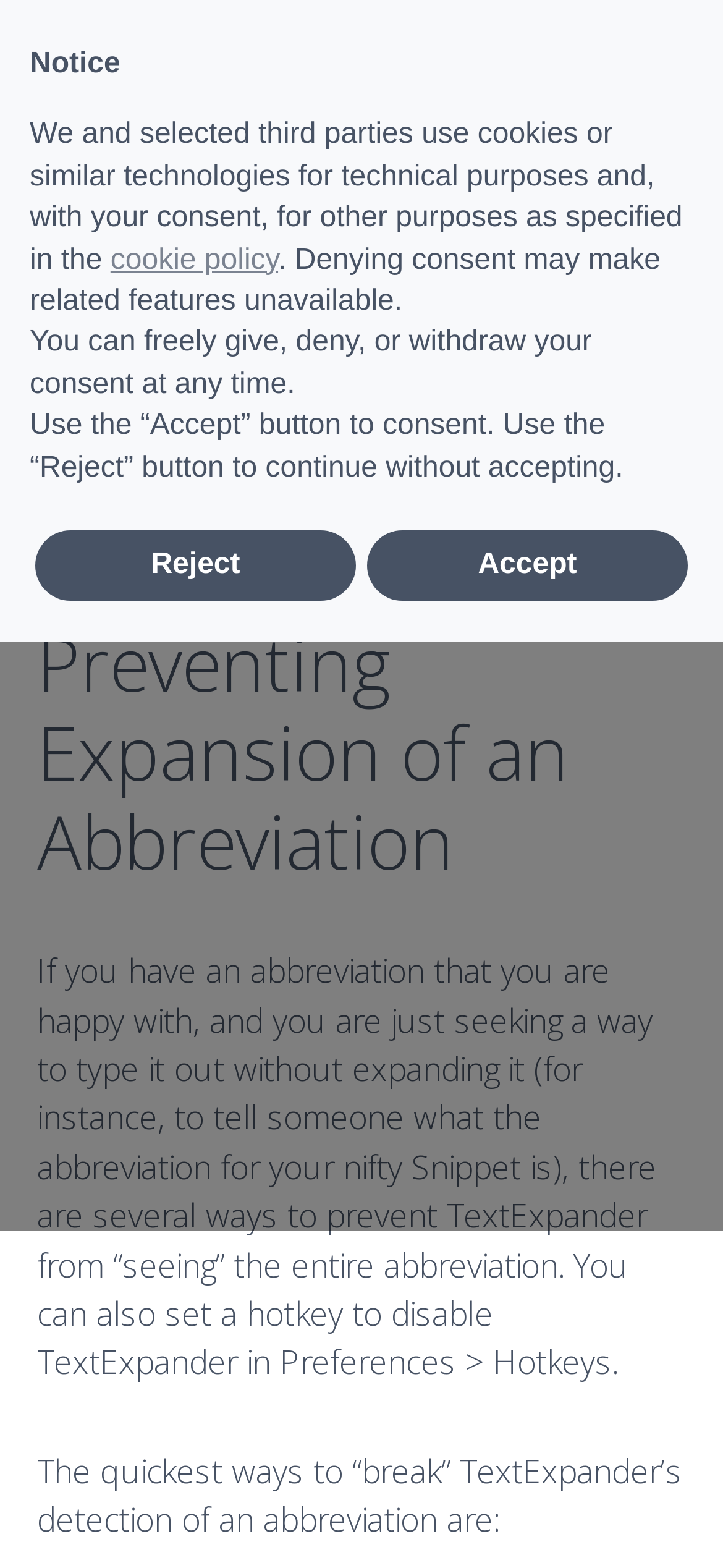Use a single word or phrase to answer the question:
What is the topic of the current webpage?

Preventing expansion of an abbreviation